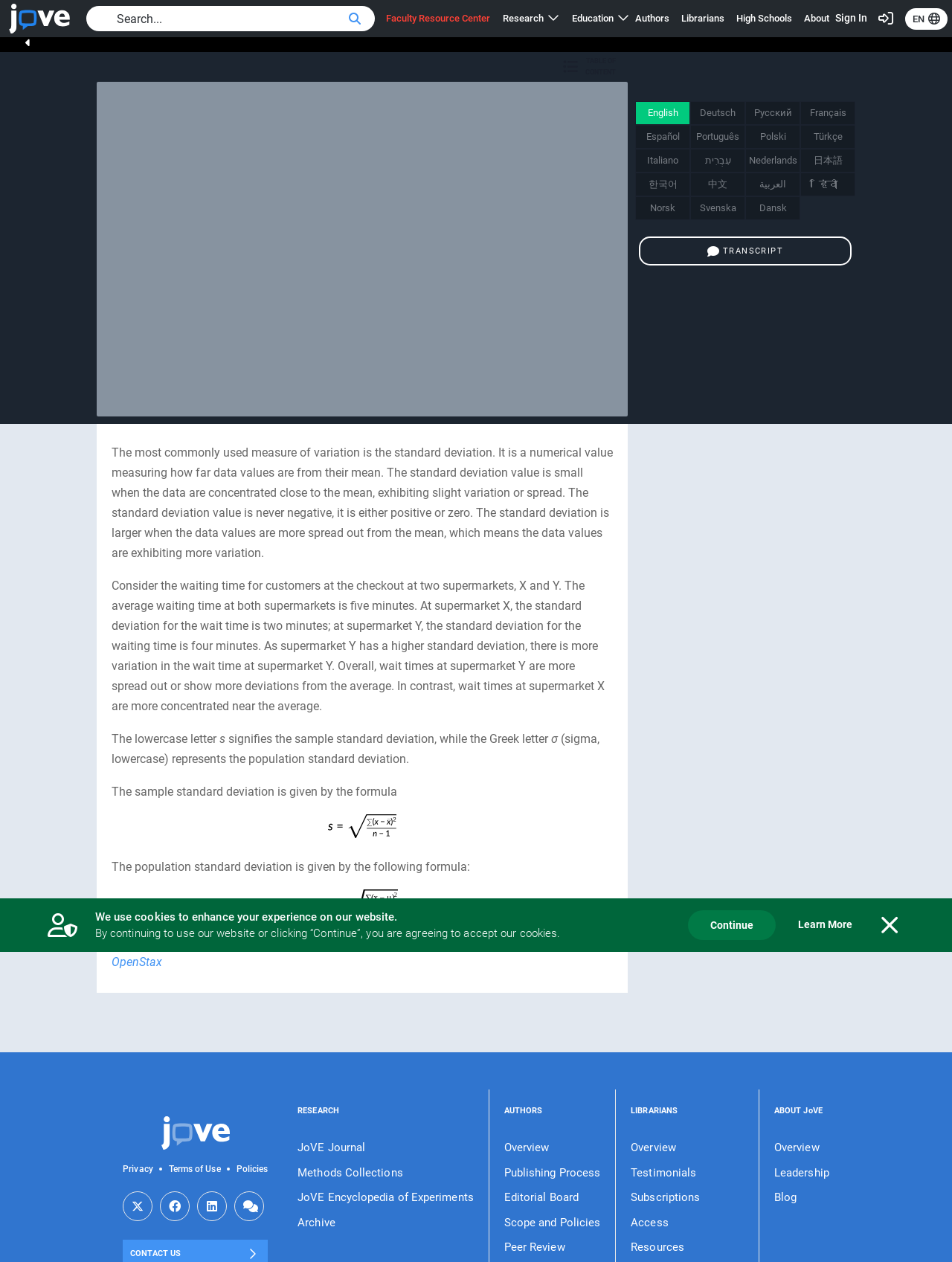Can you specify the bounding box coordinates for the region that should be clicked to fulfill this instruction: "Search for a topic".

[0.091, 0.005, 0.394, 0.025]